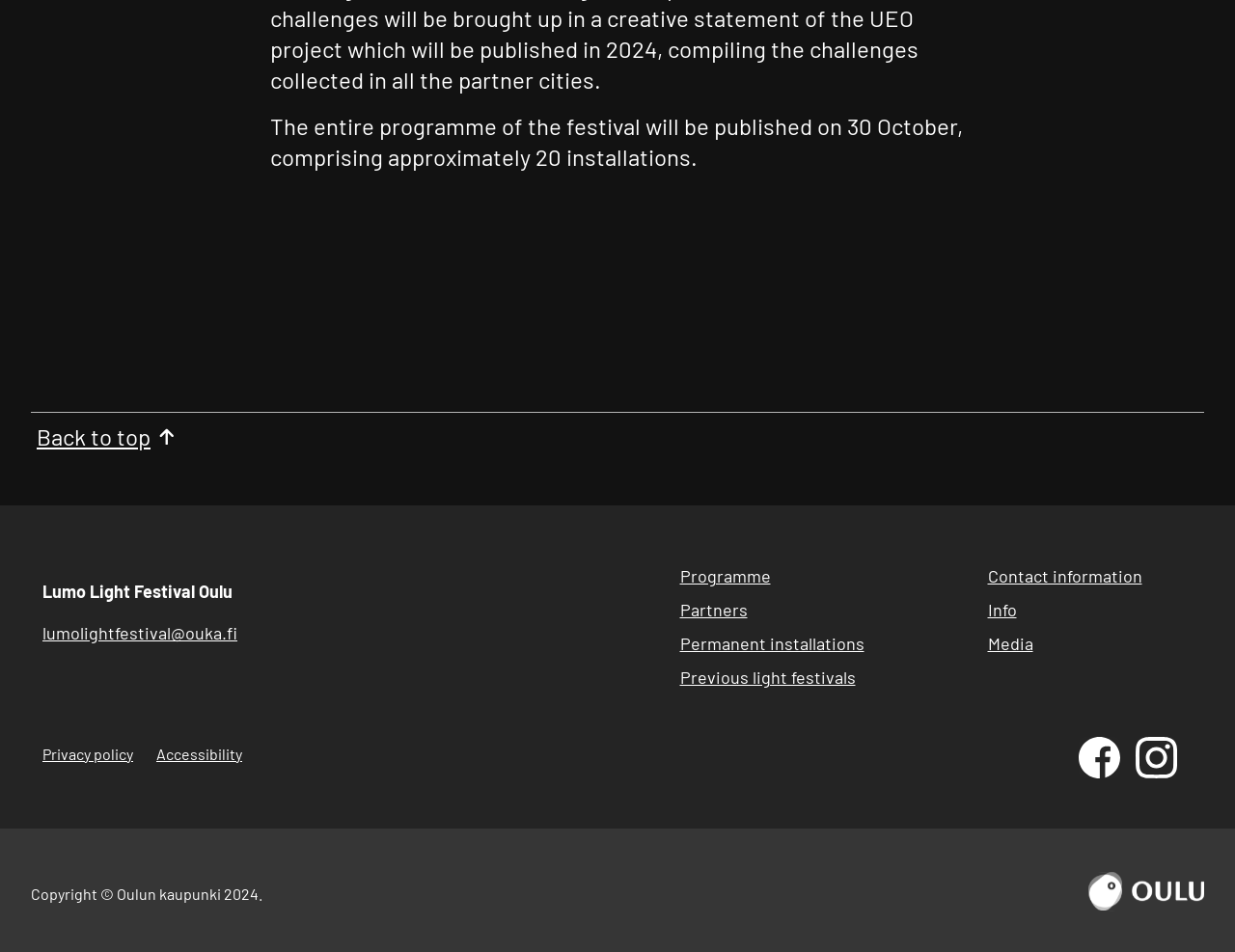Please determine the bounding box coordinates of the clickable area required to carry out the following instruction: "Go back to top". The coordinates must be four float numbers between 0 and 1, represented as [left, top, right, bottom].

[0.025, 0.434, 0.146, 0.483]